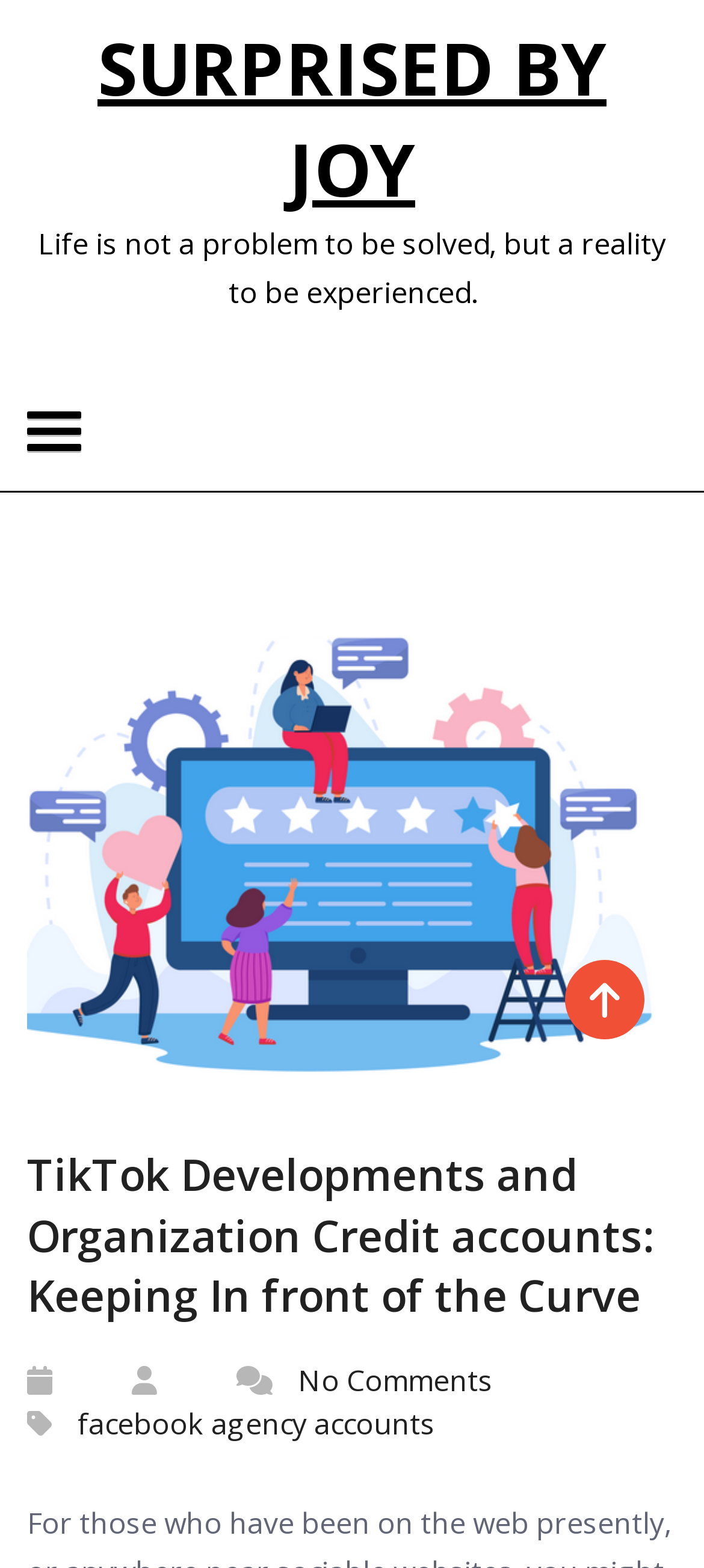Provide your answer to the question using just one word or phrase: What is the theme of the webpage's heading?

Joy